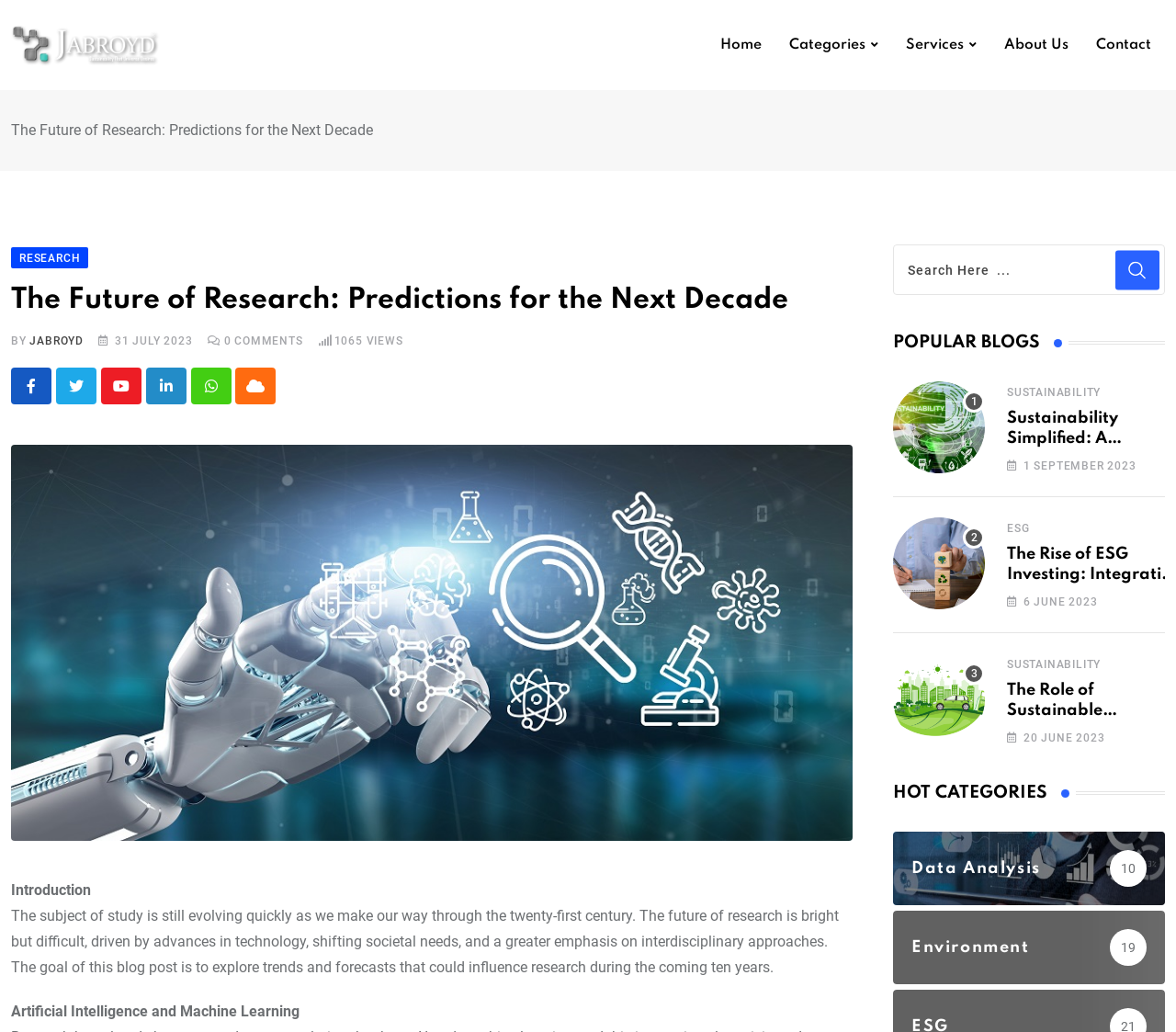How many popular blogs are listed?
Using the information from the image, provide a comprehensive answer to the question.

I counted the popular blogs listed on the webpage, which are 'Sustainability Simplified: A Beginner’s Guide to Going Green', 'The Rise of ESG Investing: Integrating Sustainability into Investment Strategies', and 'The Role of Sustainable Transportation in Building Greener Communities', totaling 3 blogs.